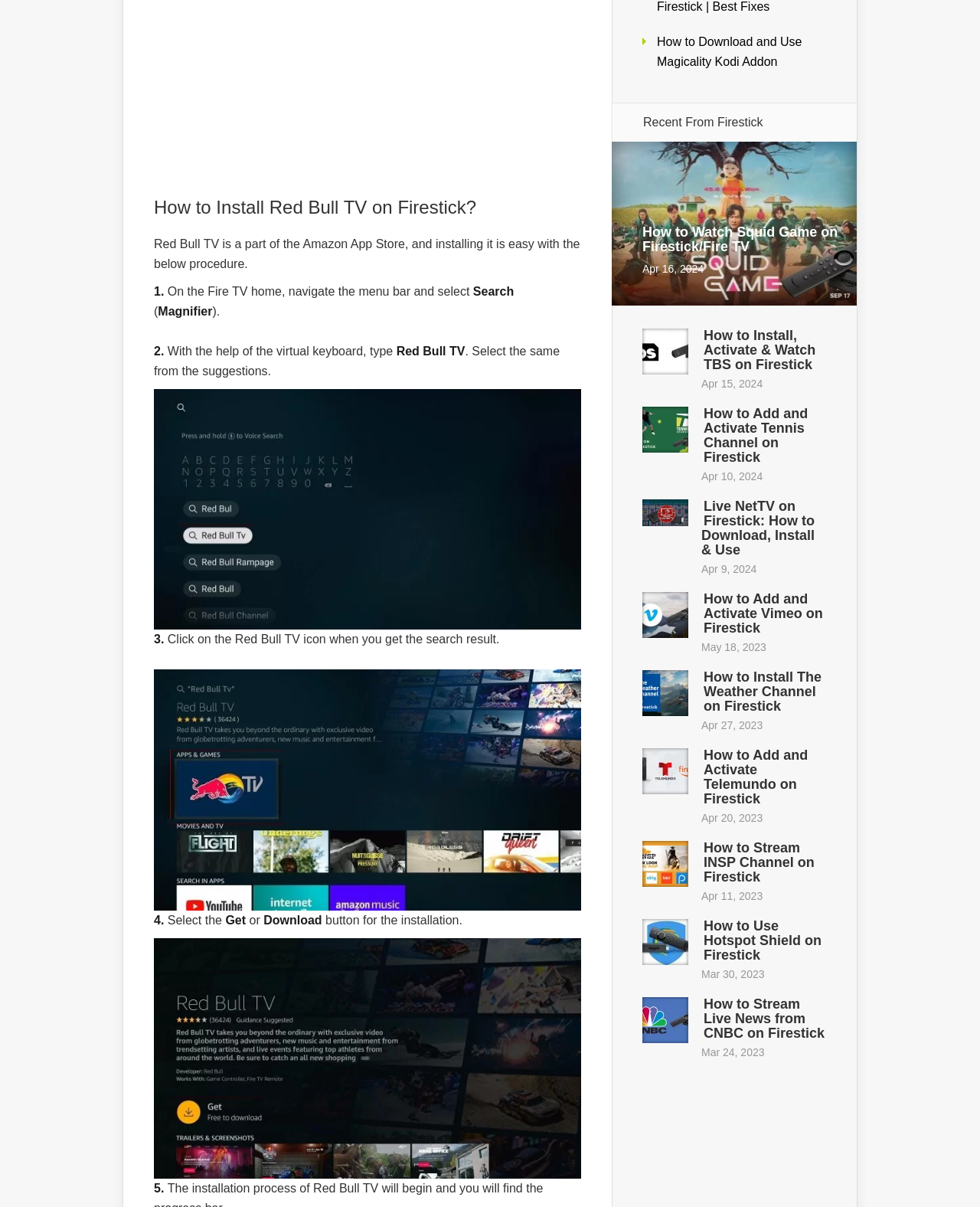Respond to the following question with a brief word or phrase:
What is the purpose of the webpage?

Guide to install and use apps on Firestick